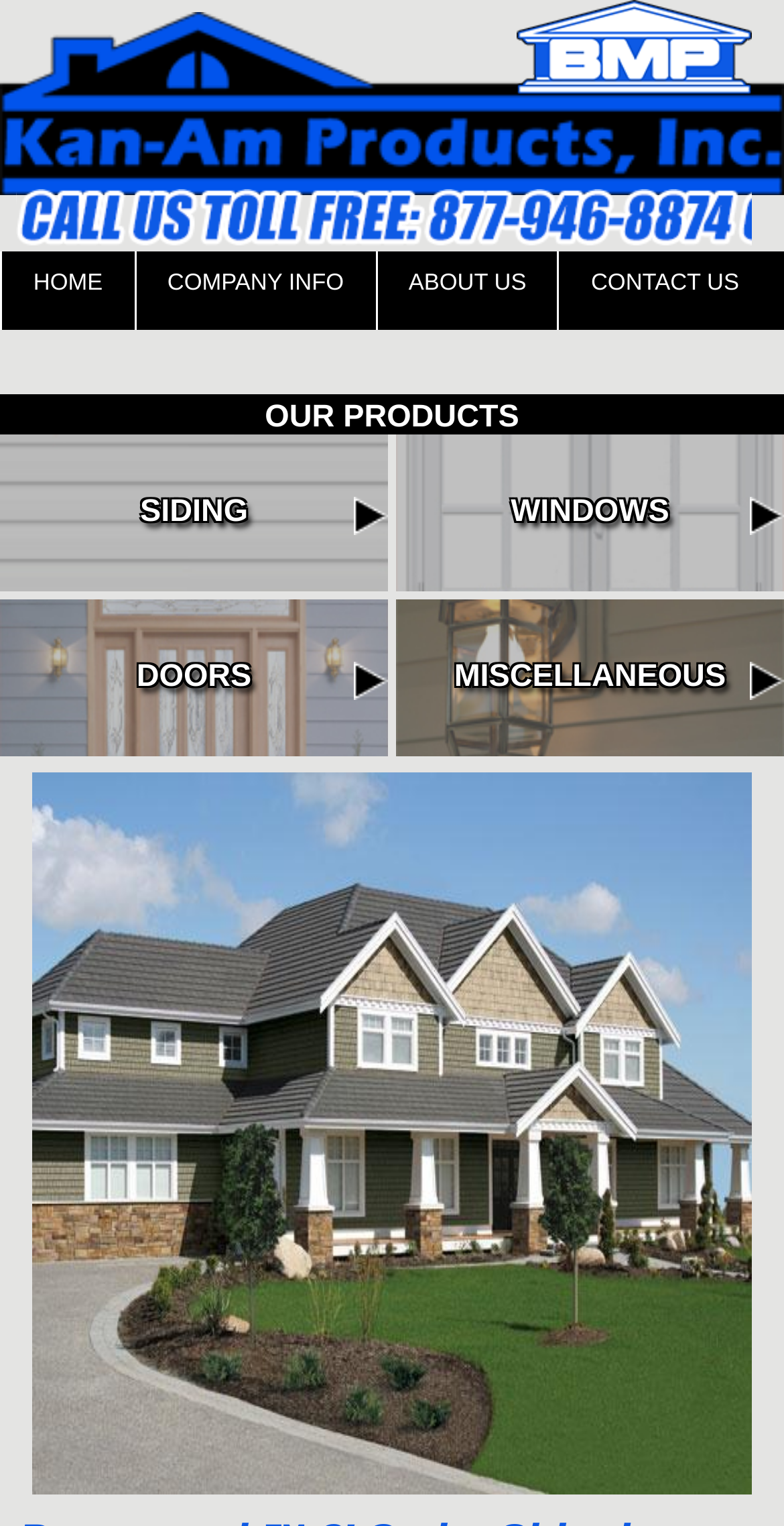Using the provided element description: "Company Info", determine the bounding box coordinates of the corresponding UI element in the screenshot.

[0.174, 0.164, 0.479, 0.216]